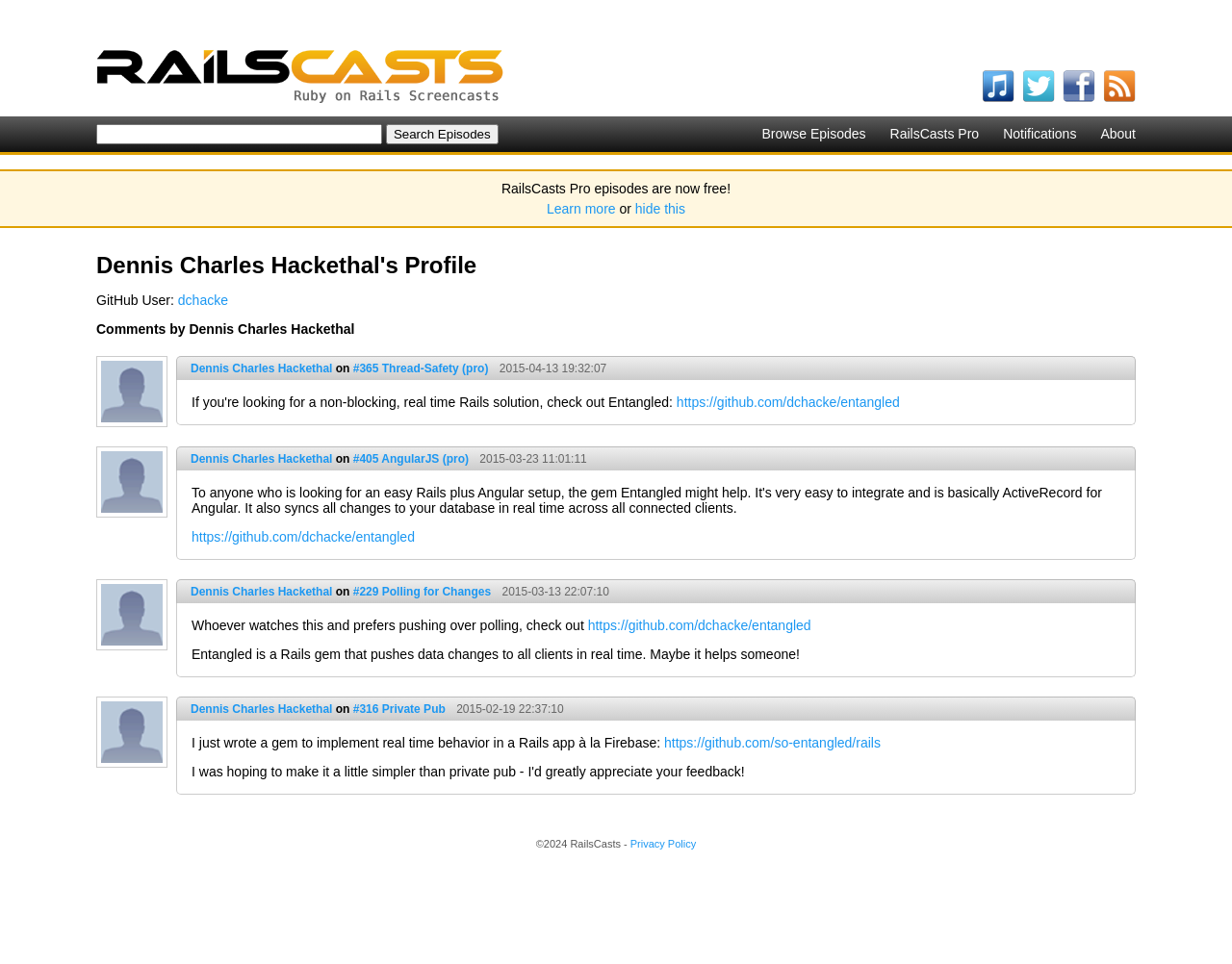Please indicate the bounding box coordinates of the element's region to be clicked to achieve the instruction: "Learn more about RailsCasts Pro". Provide the coordinates as four float numbers between 0 and 1, i.e., [left, top, right, bottom].

[0.444, 0.209, 0.5, 0.225]